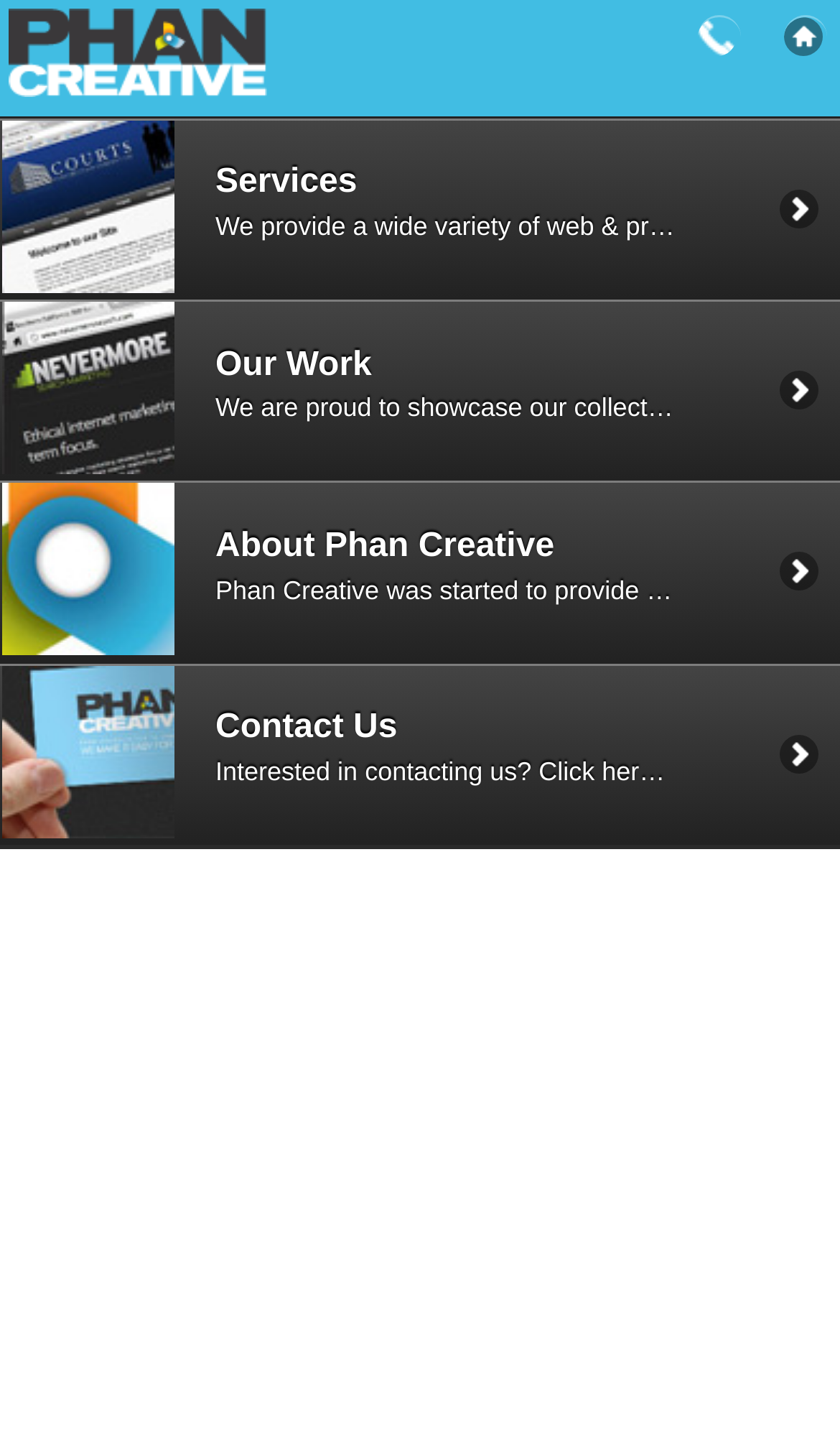Respond to the question with just a single word or phrase: 
What is the theme of the webpage?

Web design